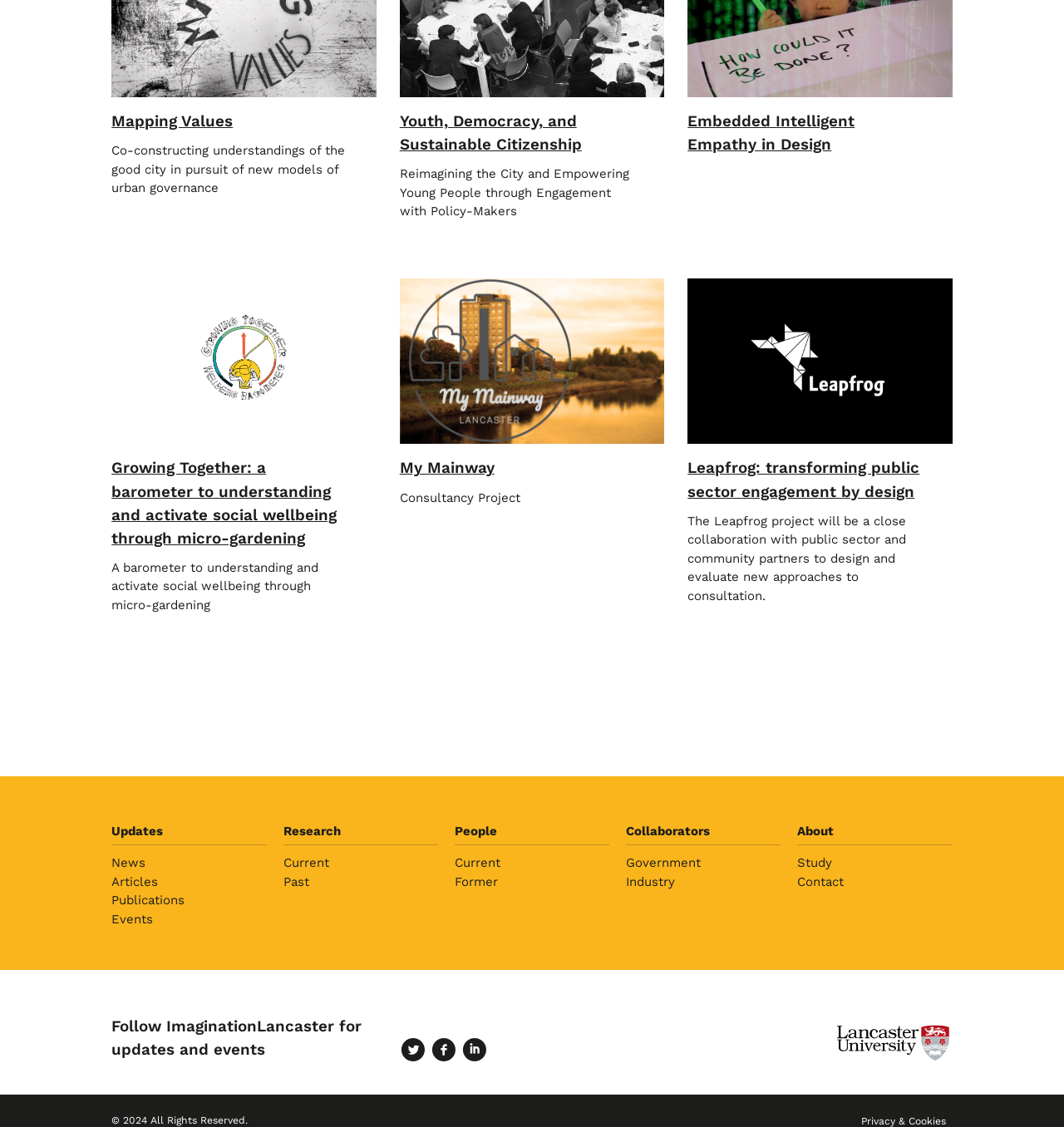Find the bounding box coordinates for the area you need to click to carry out the instruction: "Select the 'News' option from the menu". The coordinates should be four float numbers between 0 and 1, indicated as [left, top, right, bottom].

[0.105, 0.758, 0.25, 0.774]